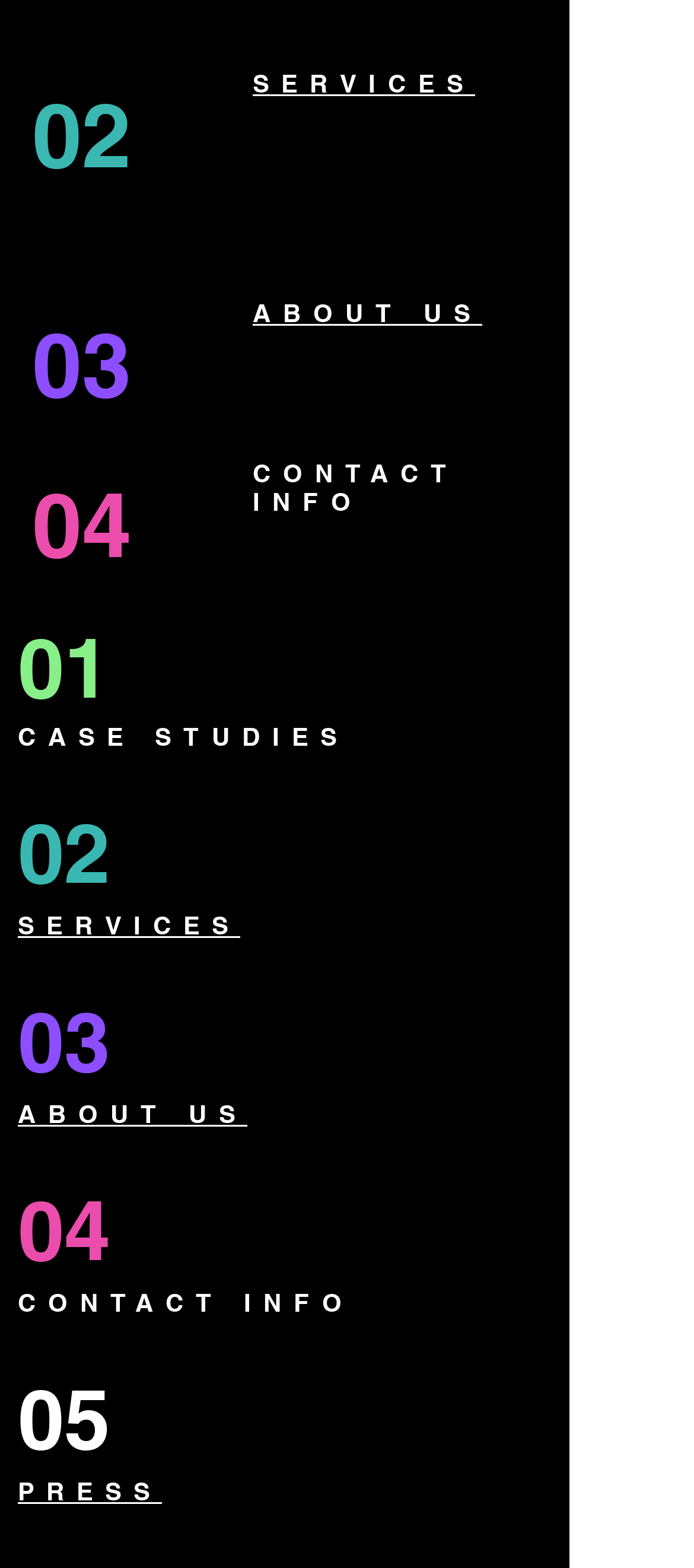Please identify the bounding box coordinates of the clickable area that will fulfill the following instruction: "click SERVICES". The coordinates should be in the format of four float numbers between 0 and 1, i.e., [left, top, right, bottom].

[0.364, 0.044, 0.685, 0.062]